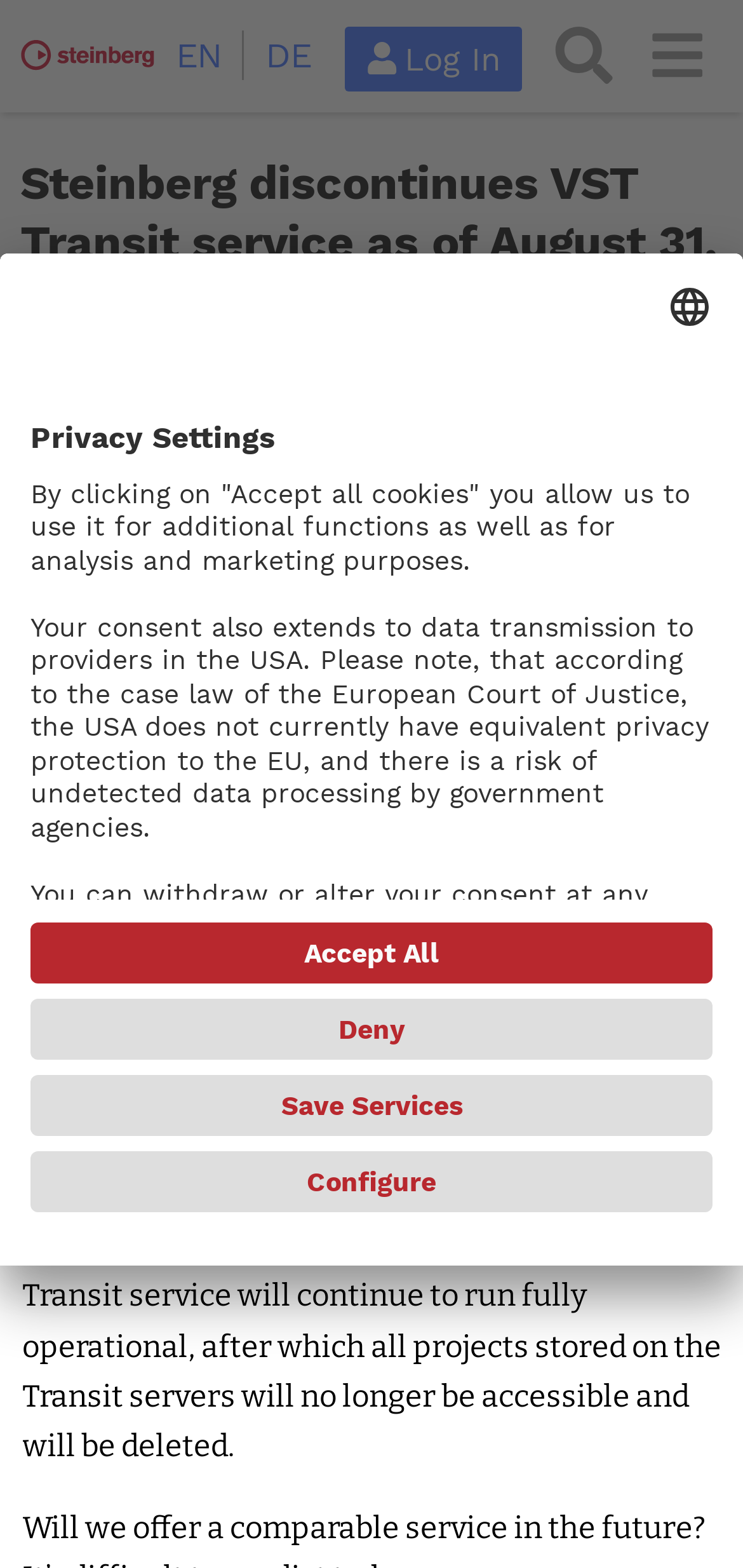Please give a concise answer to this question using a single word or phrase: 
How many languages can be selected?

2